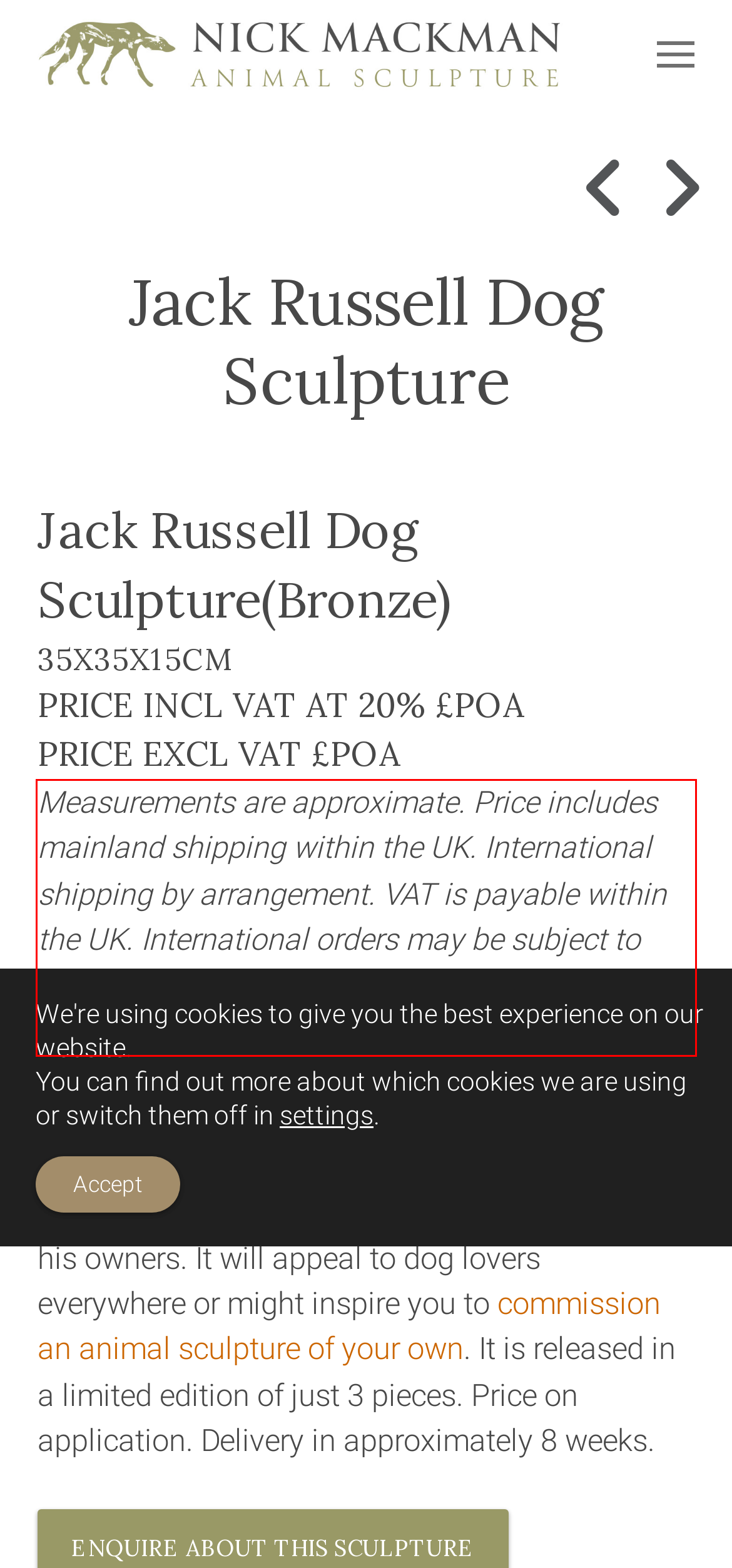Given a screenshot of a webpage, locate the red bounding box and extract the text it encloses.

Measurements are approximate. Price includes mainland shipping within the UK. International shipping by arrangement. VAT is payable within the UK. International orders may be subject to duty/taxes locally. Please contact us for information.